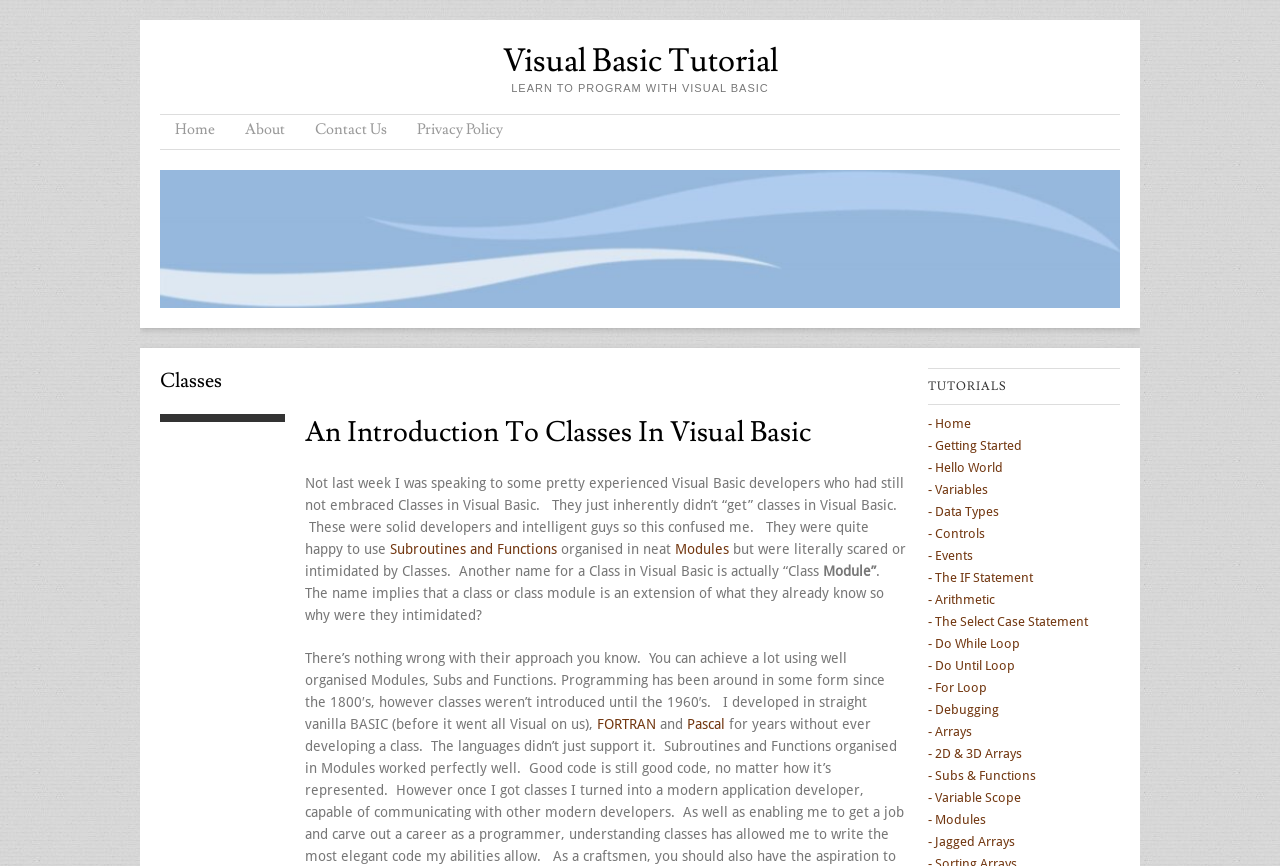Could you indicate the bounding box coordinates of the region to click in order to complete this instruction: "Click on 'About'".

[0.18, 0.133, 0.234, 0.172]